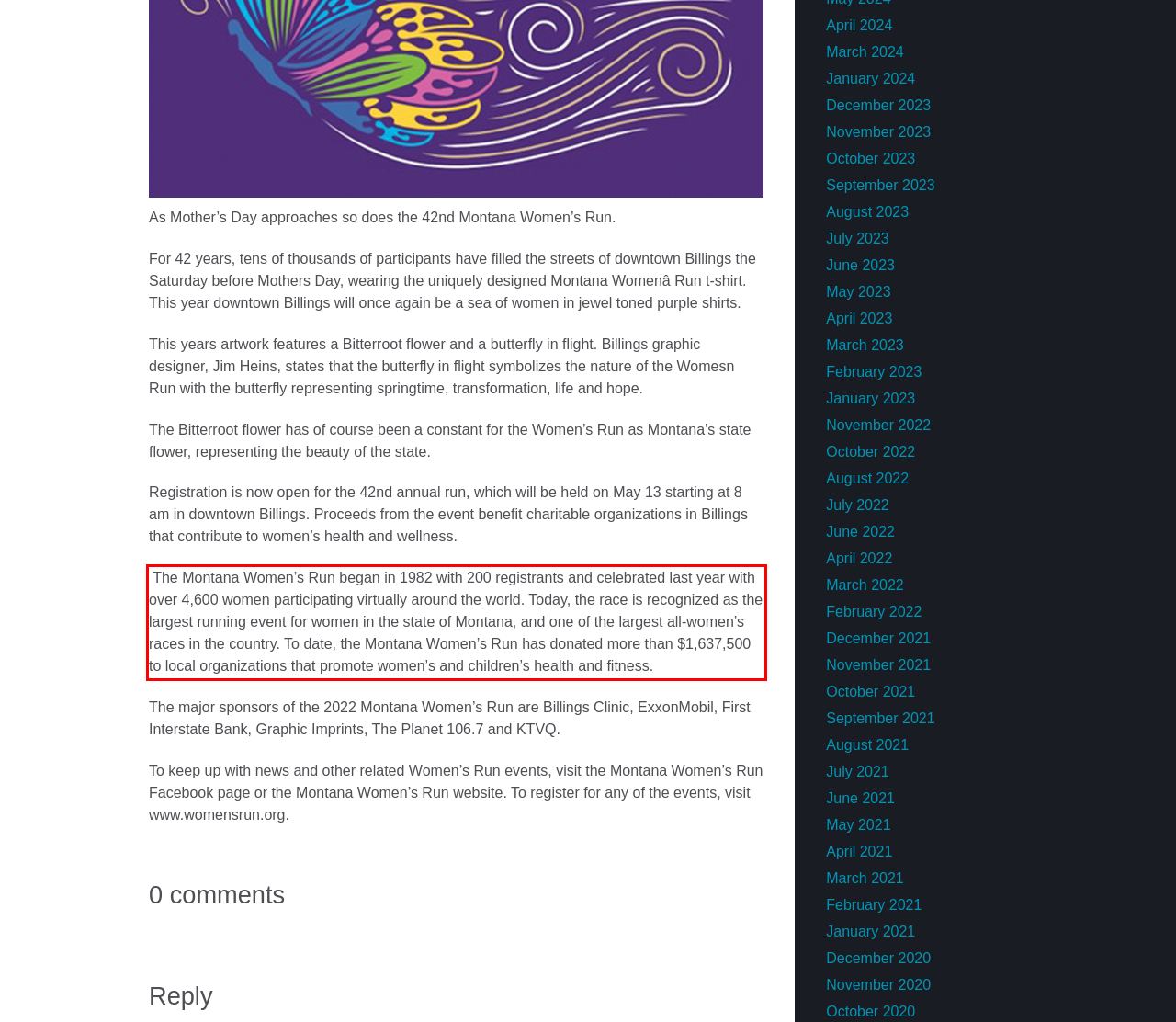The screenshot provided shows a webpage with a red bounding box. Apply OCR to the text within this red bounding box and provide the extracted content.

The Montana Women’s Run began in 1982 with 200 registrants and celebrated last year with over 4,600 women participating virtually around the world. Today, the race is recognized as the largest running event for women in the state of Montana, and one of the largest all-women’s races in the country. To date, the Montana Women’s Run has donated more than $1,637,500 to local organizations that promote women’s and children’s health and fitness.